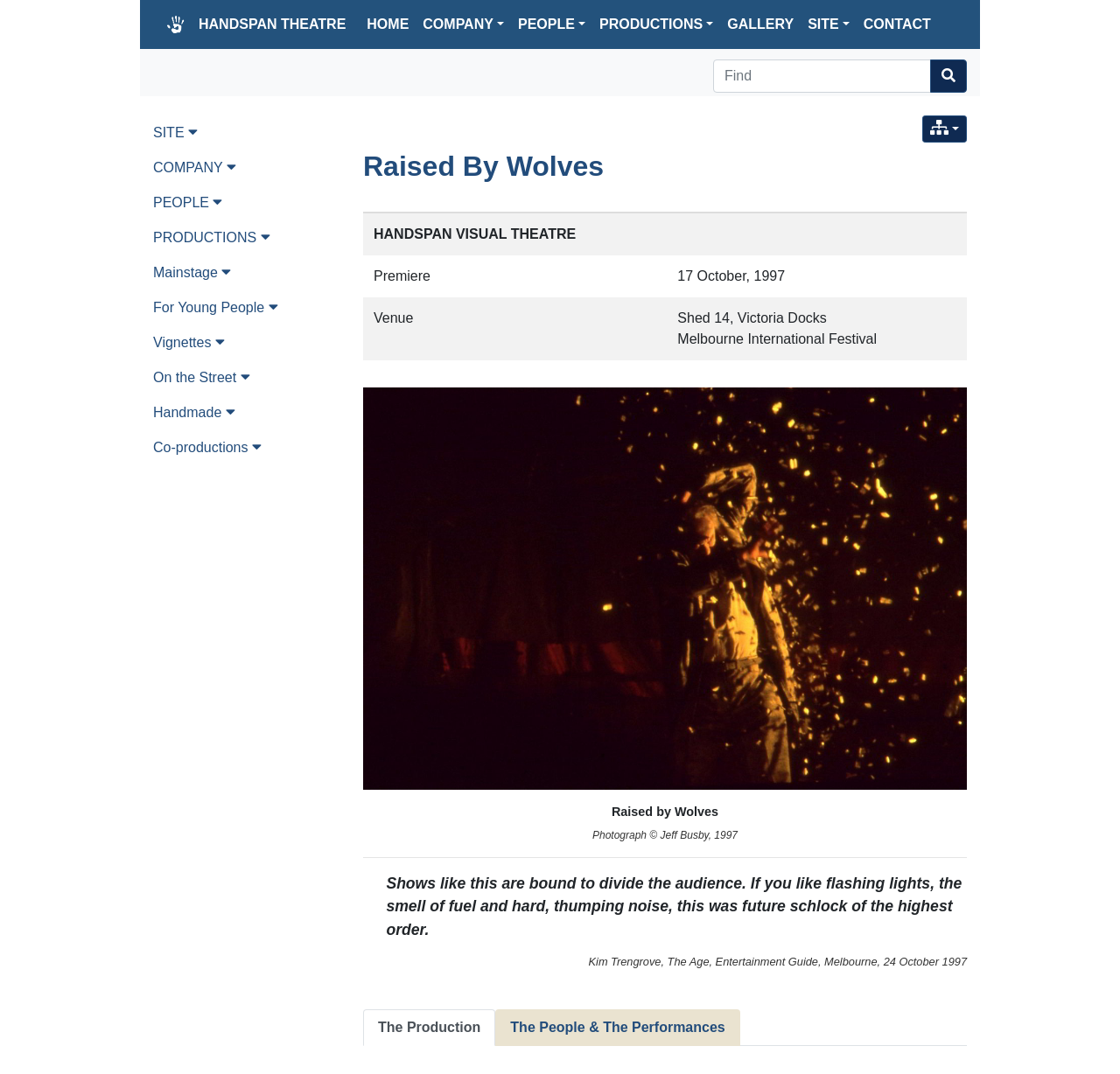What is the title or heading displayed on the webpage?

Raised By Wolves